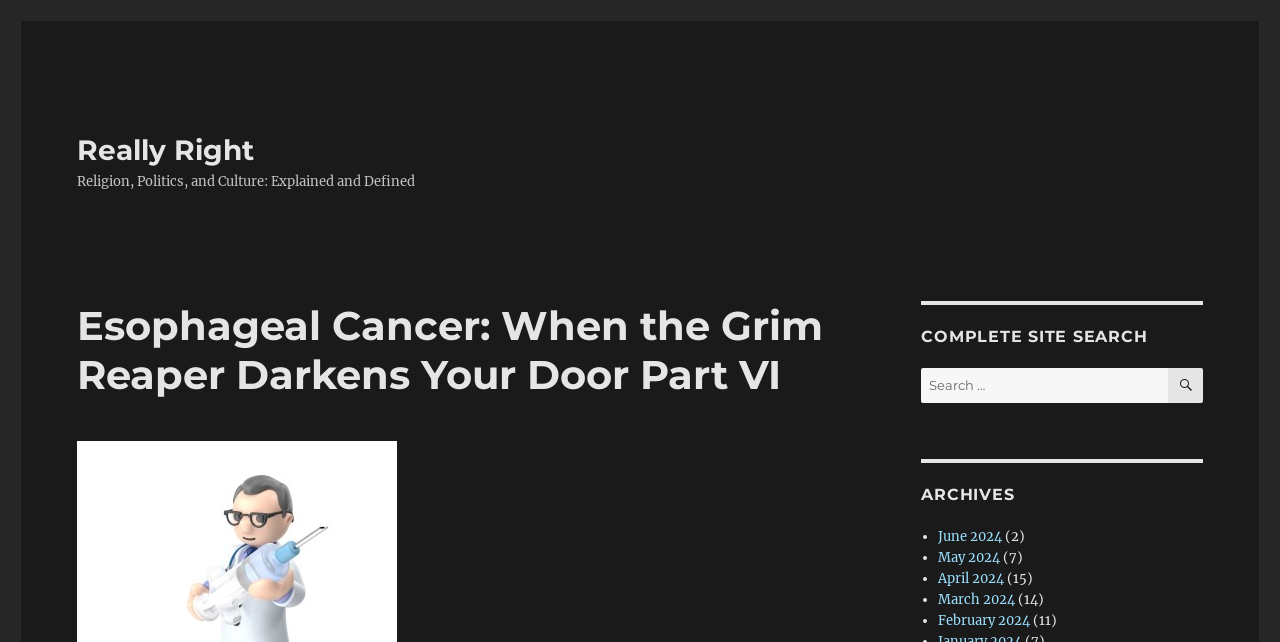Can you find and generate the webpage's heading?

Esophageal Cancer: When the Grim Reaper Darkens Your Door Part VI